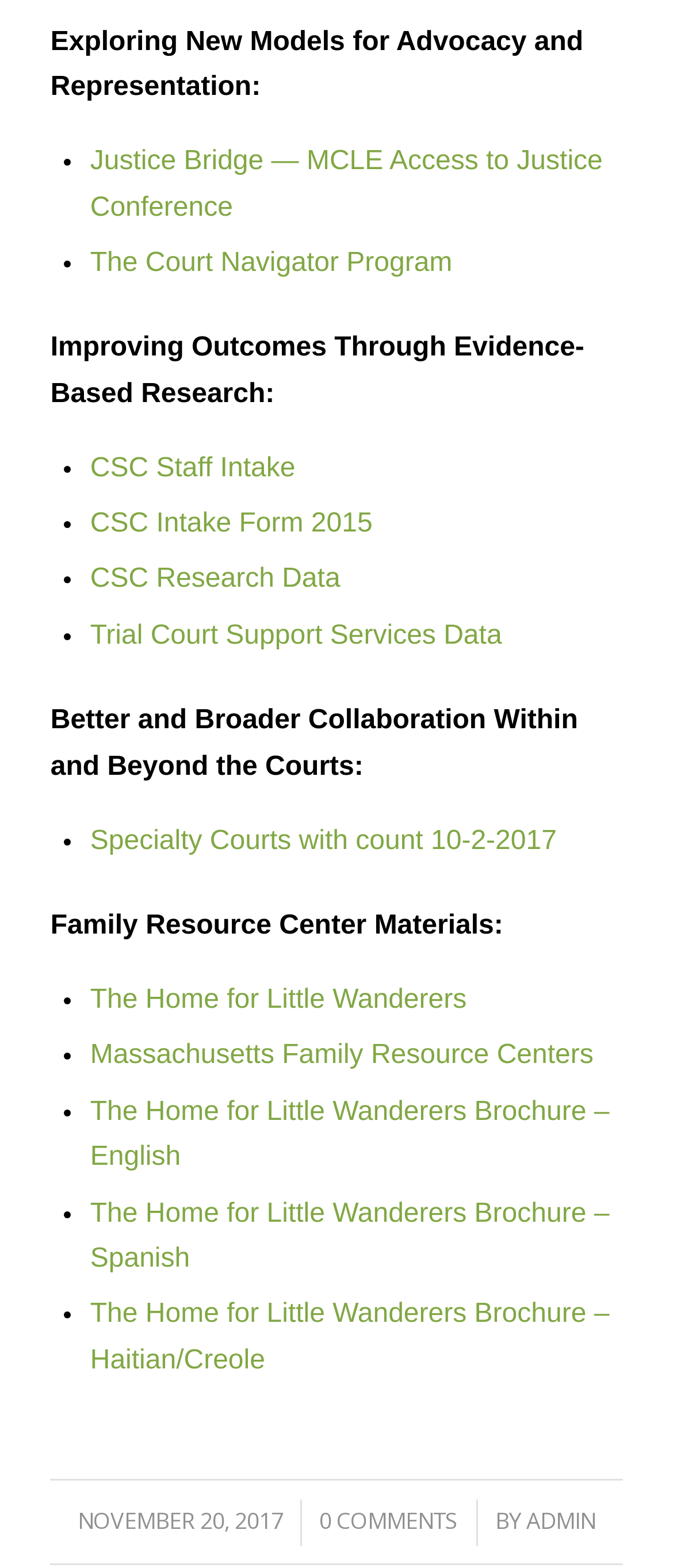Find the bounding box coordinates for the area that must be clicked to perform this action: "Click on Justice Bridge — MCLE Access to Justice Conference".

[0.134, 0.094, 0.896, 0.141]